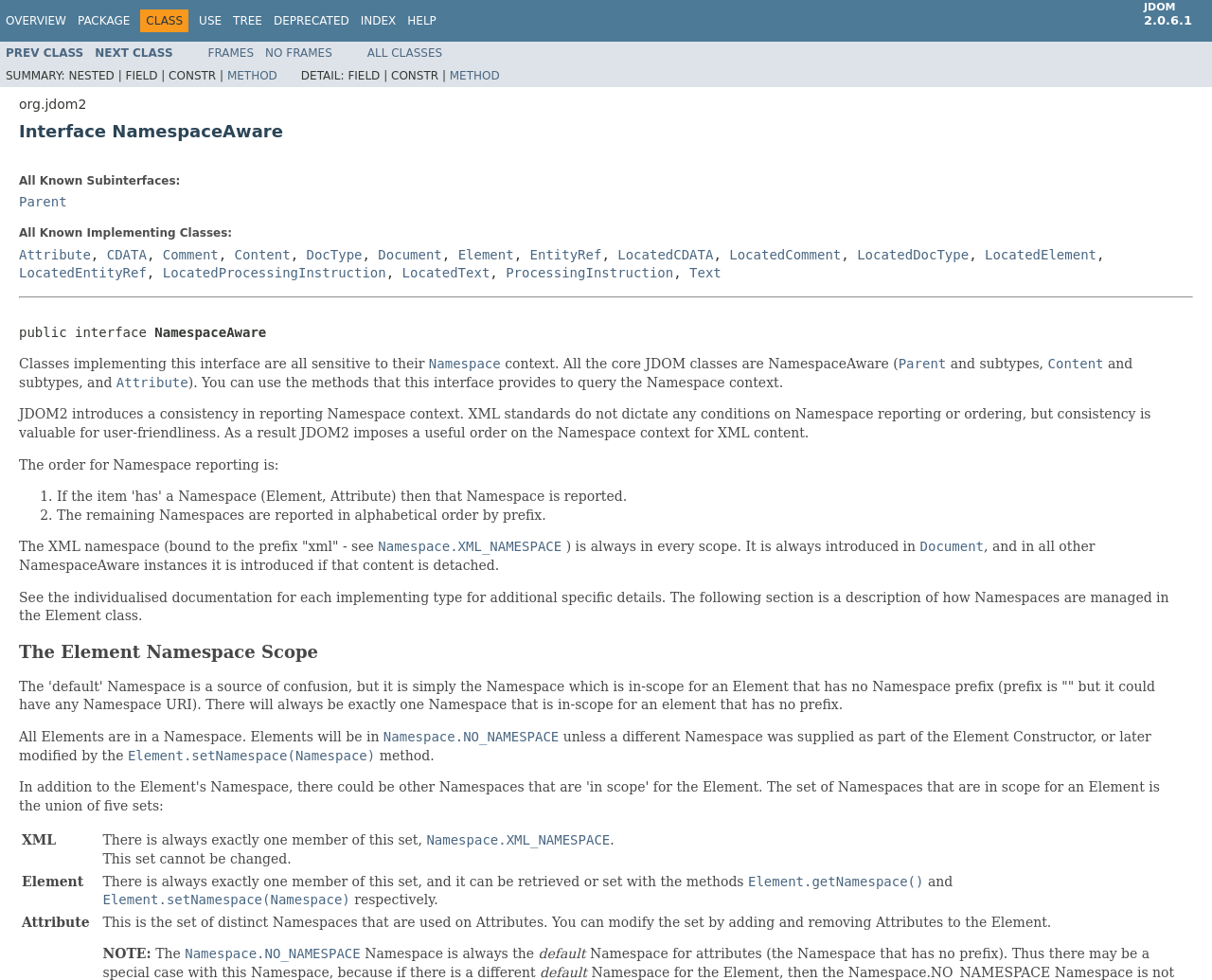Locate the bounding box coordinates of the item that should be clicked to fulfill the instruction: "Click on the Namespace link".

[0.354, 0.363, 0.413, 0.379]